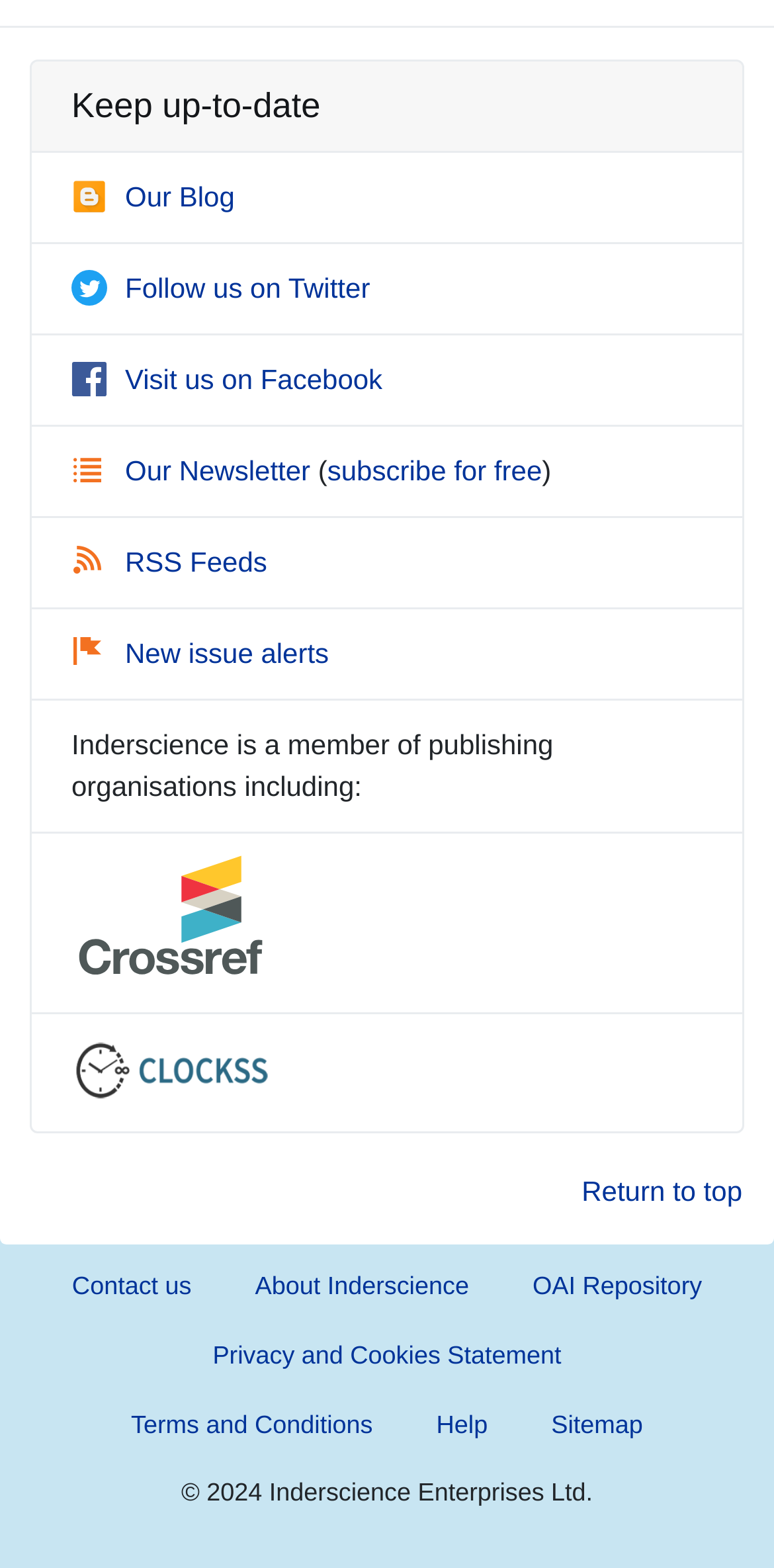Please look at the image and answer the question with a detailed explanation: What is the purpose of the 'Return to top' link?

The 'Return to top' link is likely placed at the bottom of the webpage, and its purpose is to allow users to quickly go back to the top of the webpage.